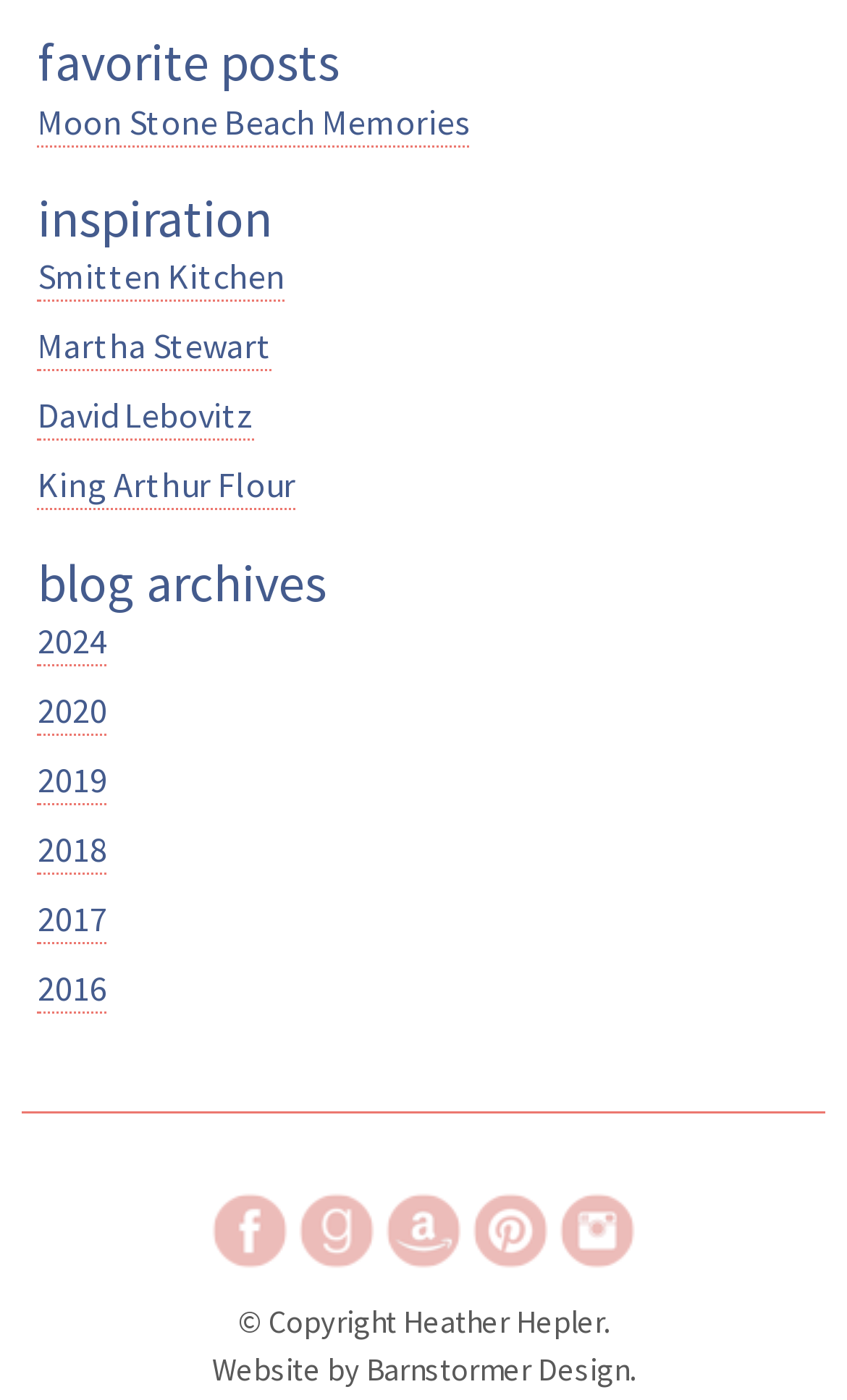What are the categories of posts?
Based on the screenshot, give a detailed explanation to answer the question.

By analyzing the headings on the webpage, I found three categories of posts: 'favorite posts', 'inspiration', and 'blog archives'. These categories are indicated by the headings 'favorite posts', 'inspiration', and 'blog archives' respectively.